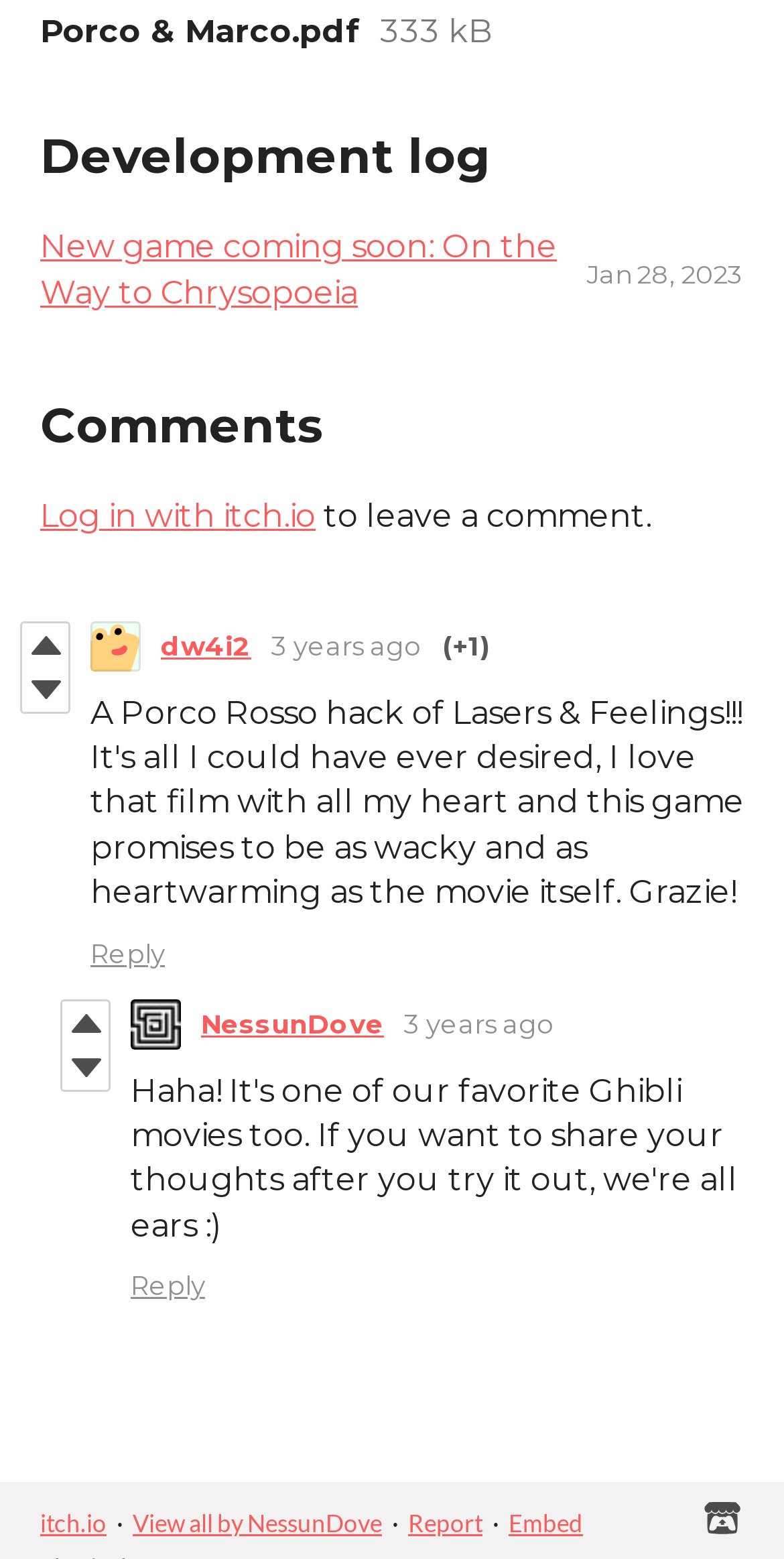What is the name of the game developer?
Answer the question with a thorough and detailed explanation.

The link at the bottom of the page with the text 'View all by NessunDove' suggests that NessunDove is the name of the game developer.